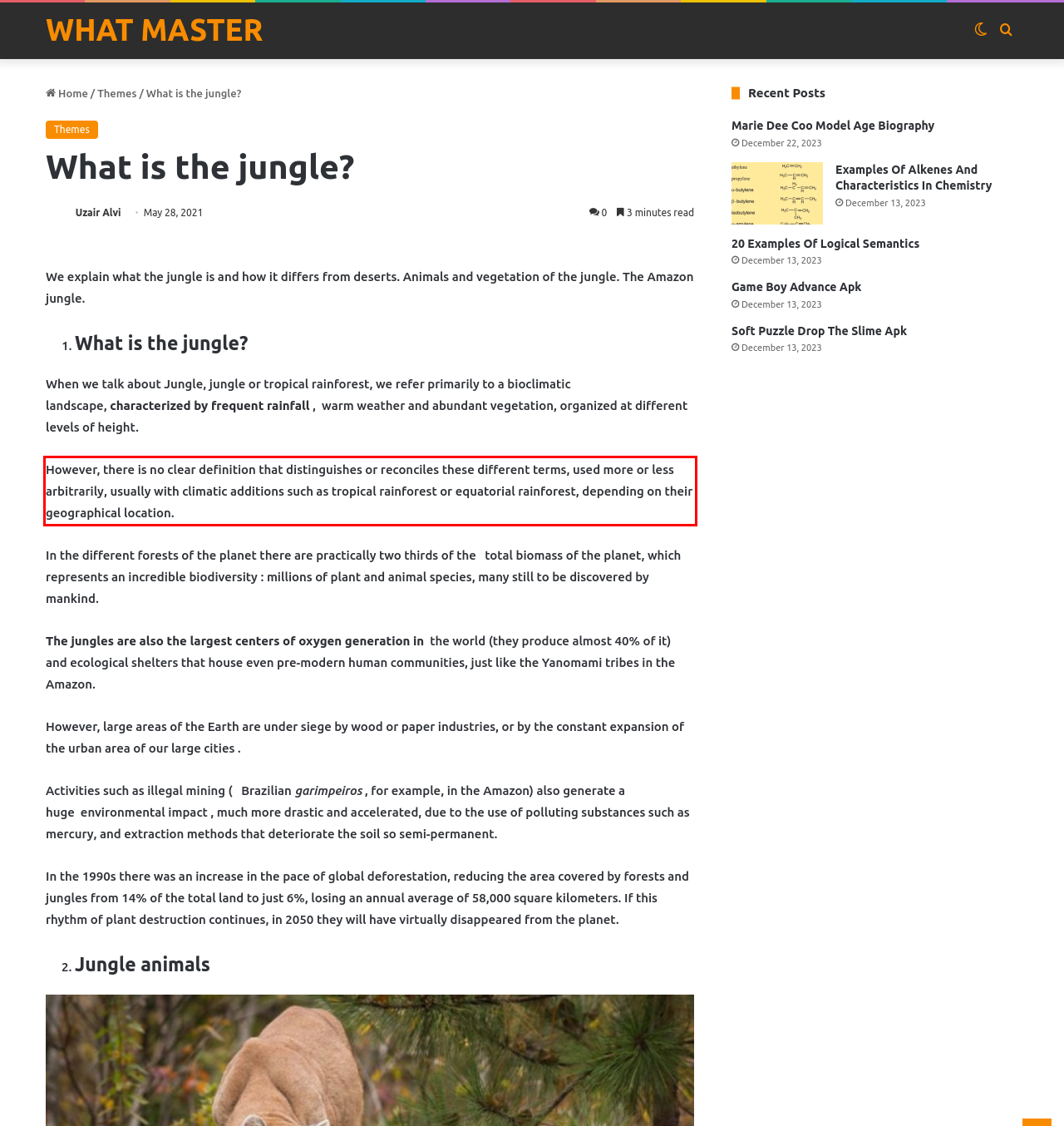Look at the screenshot of the webpage, locate the red rectangle bounding box, and generate the text content that it contains.

However, there is no clear definition that distinguishes or reconciles these different terms, used more or less arbitrarily, usually with climatic additions such as tropical rainforest or equatorial rainforest, depending on their geographical location.